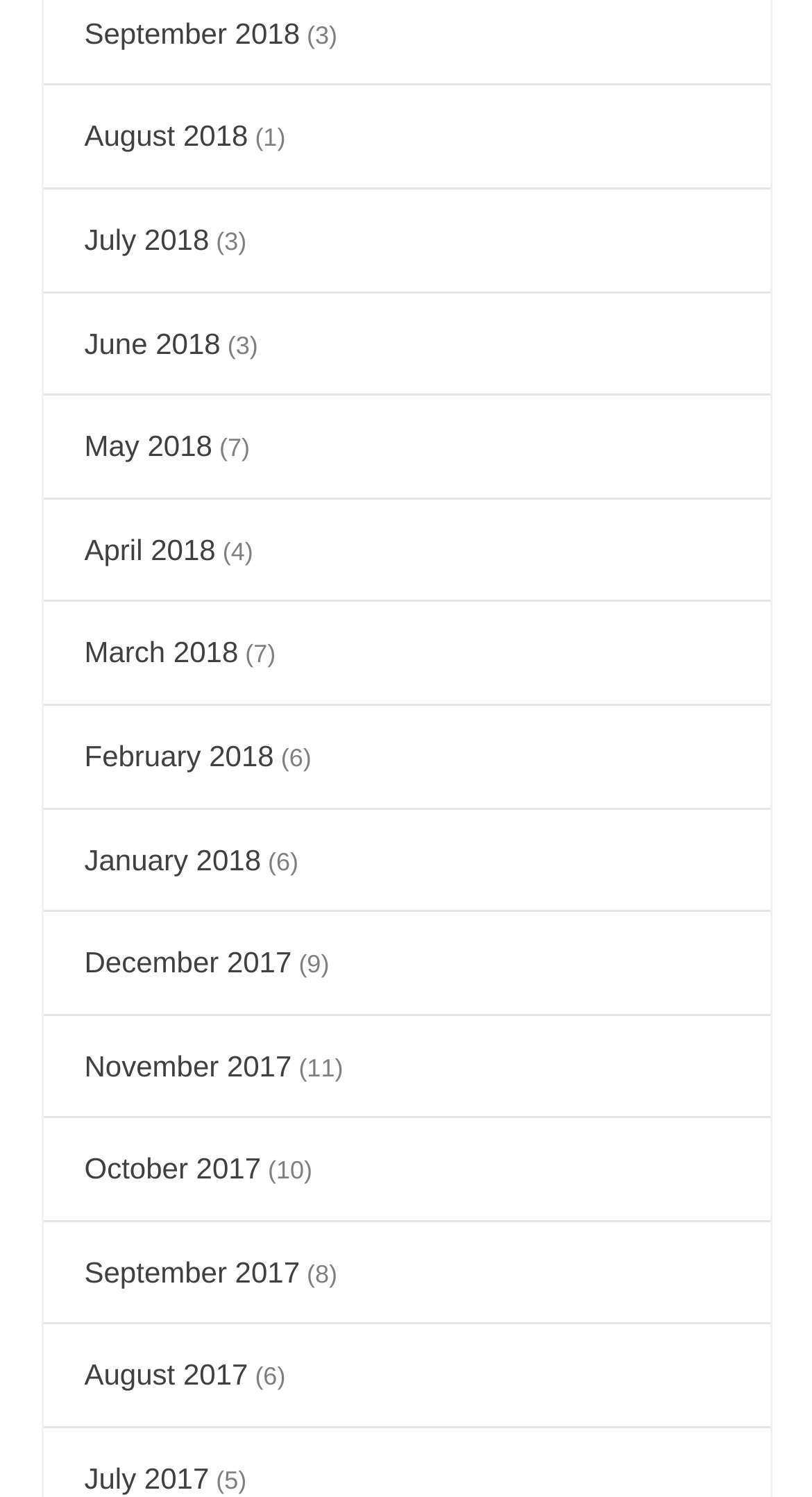Please identify the bounding box coordinates of the area that needs to be clicked to follow this instruction: "access May 2018".

[0.104, 0.287, 0.261, 0.309]